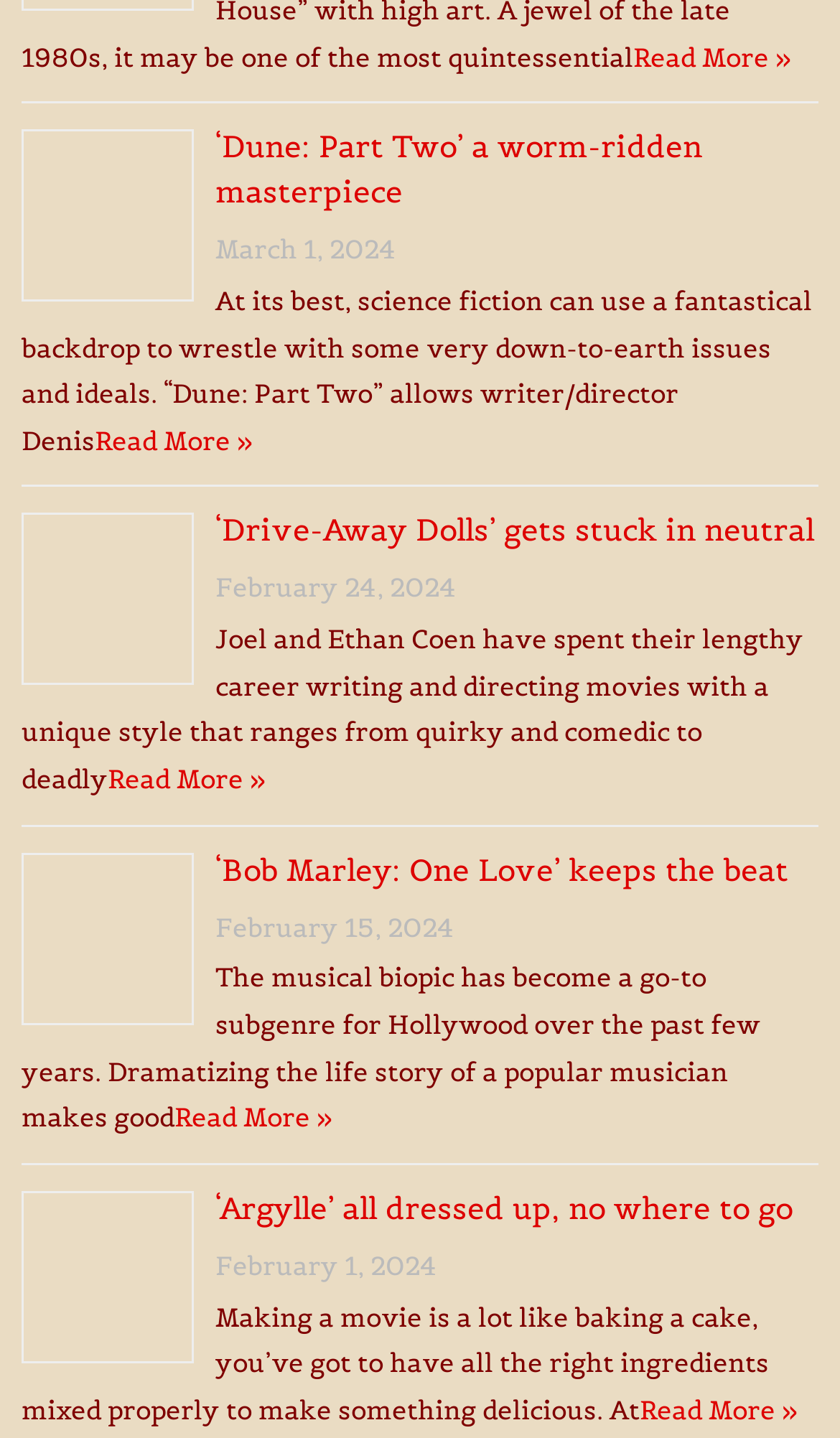What is the date of the latest article?
Look at the image and respond to the question as thoroughly as possible.

I looked at the time elements on the page and found the most recent date, which is March 1, 2024. This corresponds to the article with the heading '‘Dune: Part Two’ a worm-ridden masterpiece'.